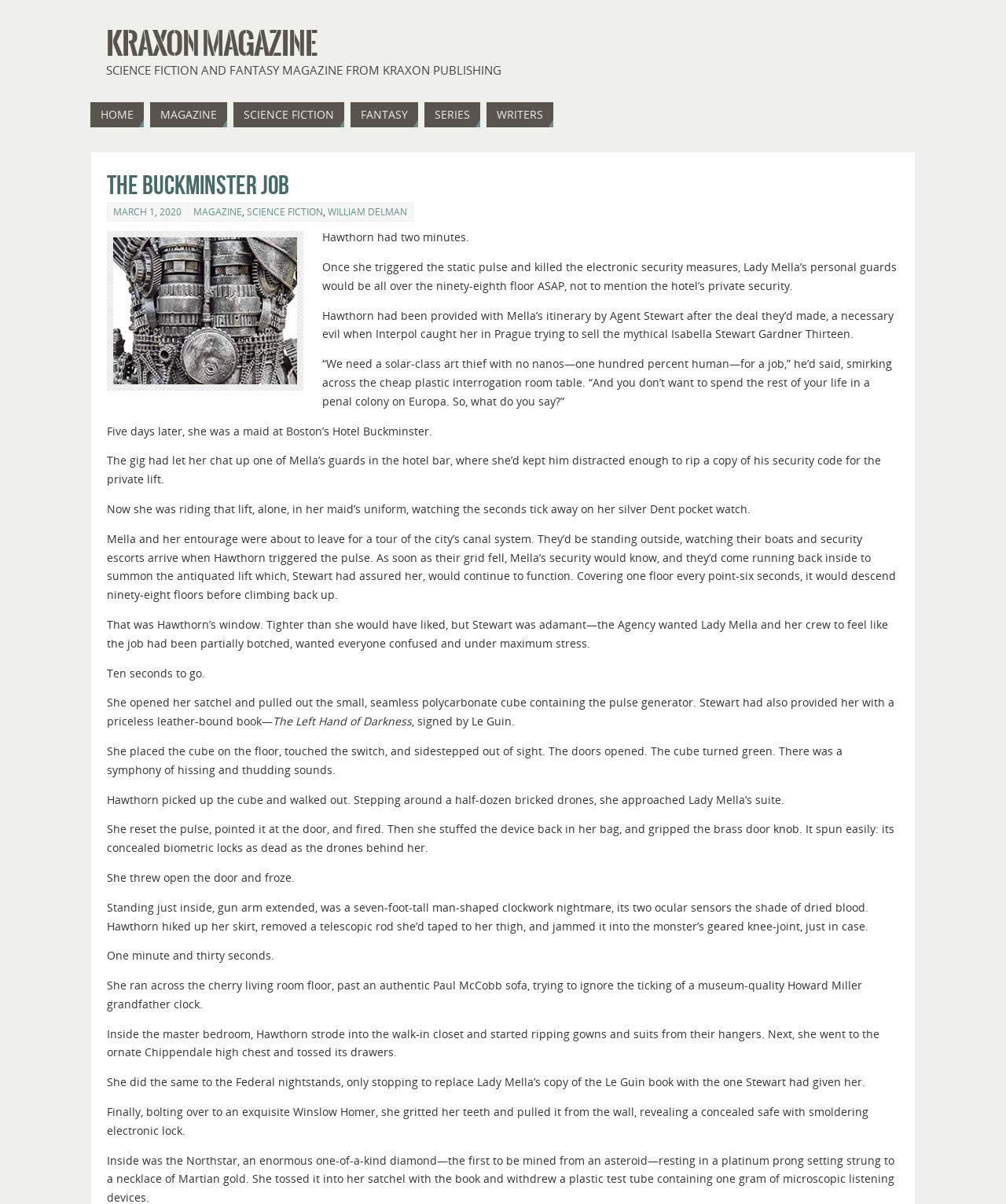Who is the author of the story?
Provide a comprehensive and detailed answer to the question.

The author of the story is not explicitly stated, but the link 'WILLIAM DELMAN' is present on the webpage, suggesting that he may be the author. Additionally, the writing style and content of the story are consistent with a single author, rather than a collection of stories by different authors.